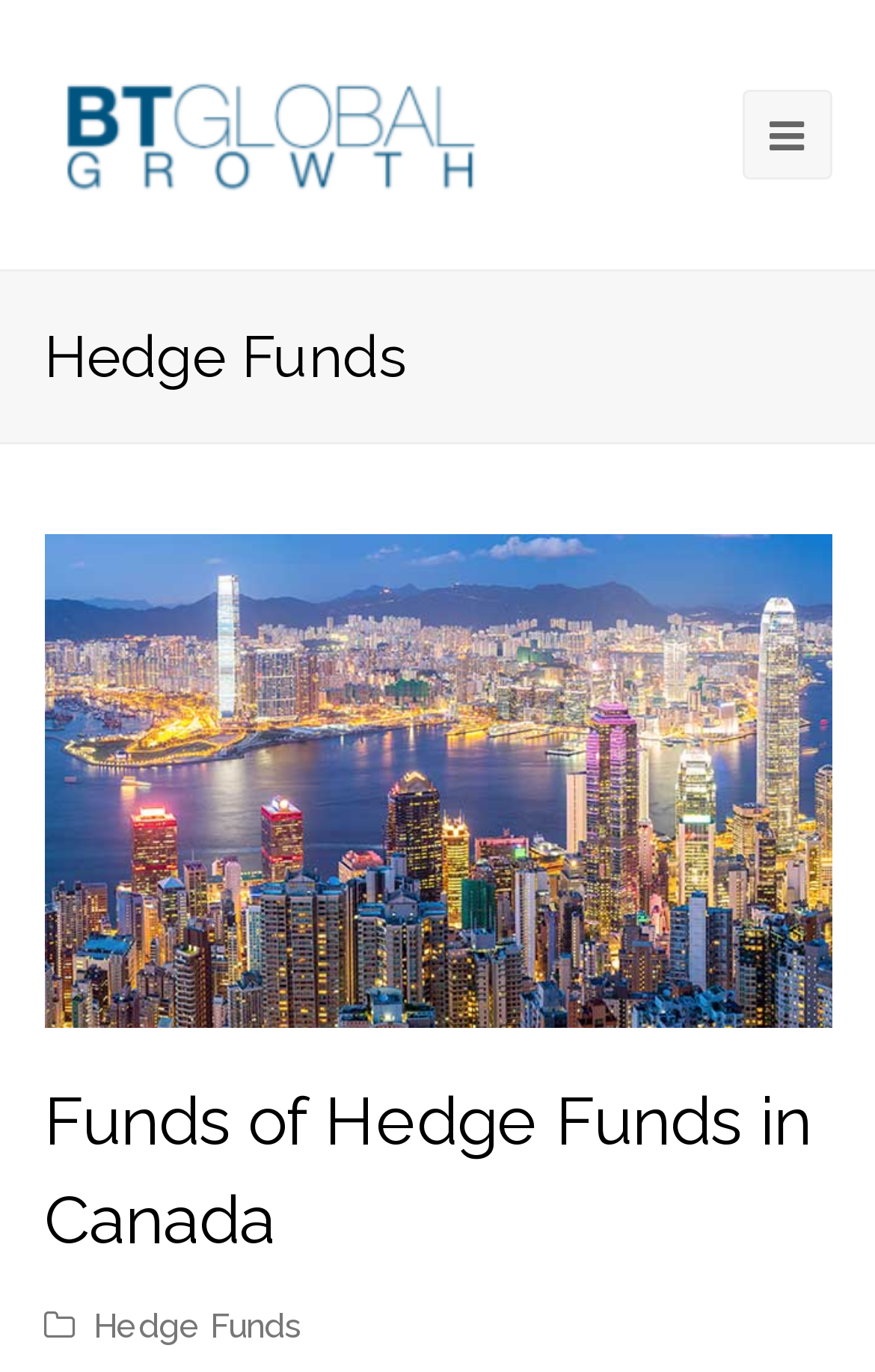What is the topic of the webpage?
Refer to the image and respond with a one-word or short-phrase answer.

Hedge Funds